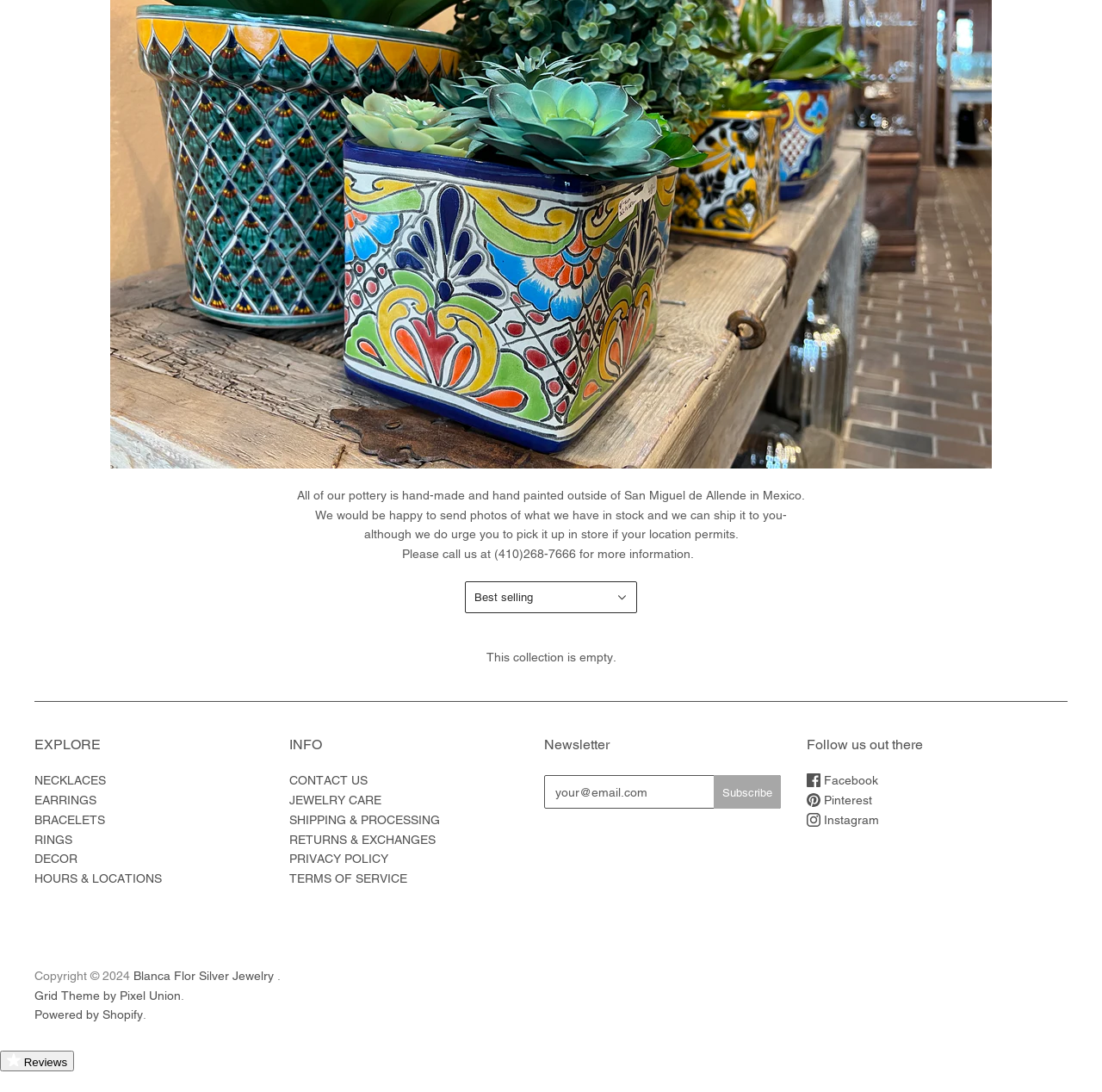Identify the bounding box coordinates for the UI element described as follows: "RINGS". Ensure the coordinates are four float numbers between 0 and 1, formatted as [left, top, right, bottom].

[0.031, 0.74, 0.066, 0.753]